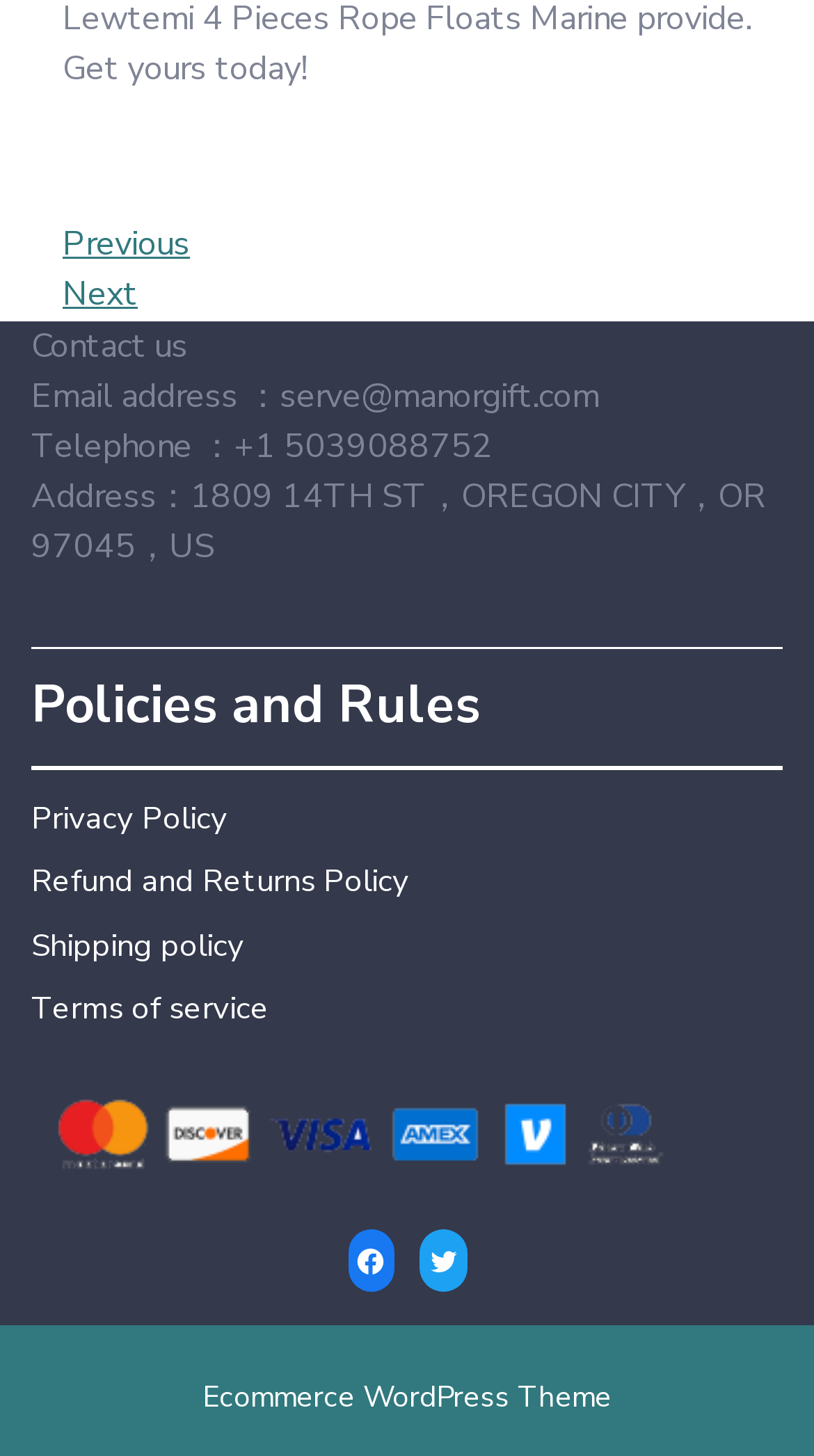Please identify the bounding box coordinates of the element that needs to be clicked to execute the following command: "View Privacy Policy". Provide the bounding box using four float numbers between 0 and 1, formatted as [left, top, right, bottom].

[0.038, 0.547, 0.279, 0.576]